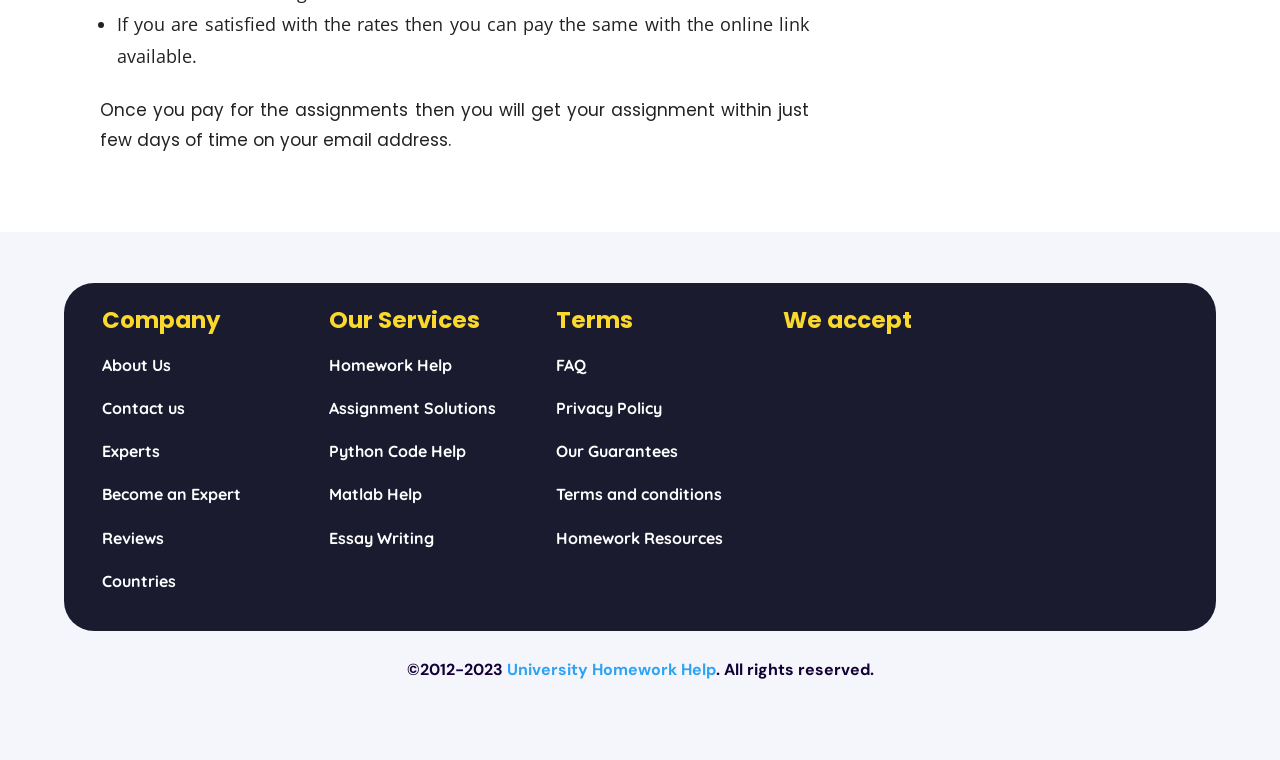What is the company's copyright information?
Offer a detailed and exhaustive answer to the question.

The company's copyright information is '©2012-2023', indicating that the company has reserved all rights from 2012 to 2023, as stated at the bottom of the webpage.